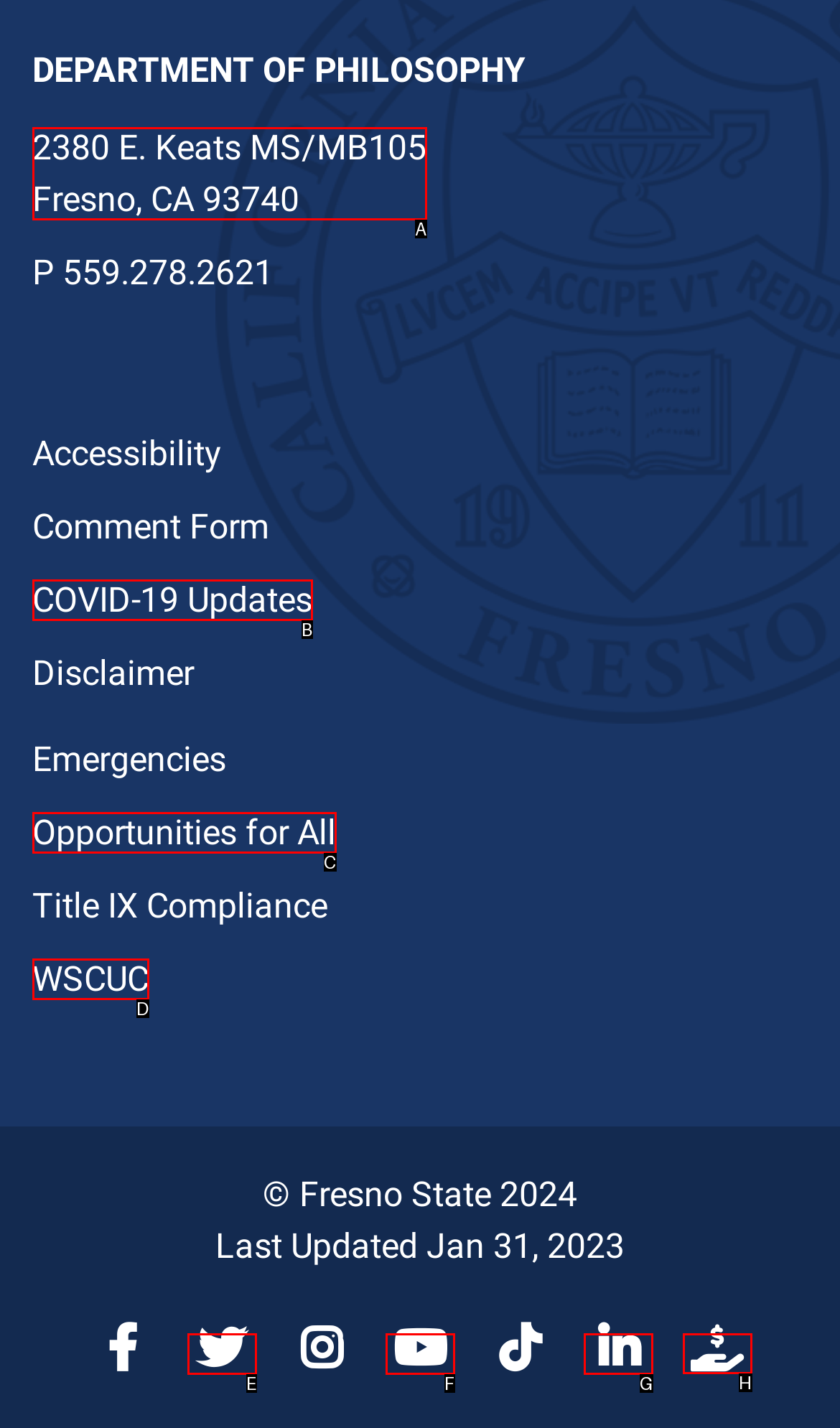Based on the choices marked in the screenshot, which letter represents the correct UI element to perform the task: Make a donation?

H